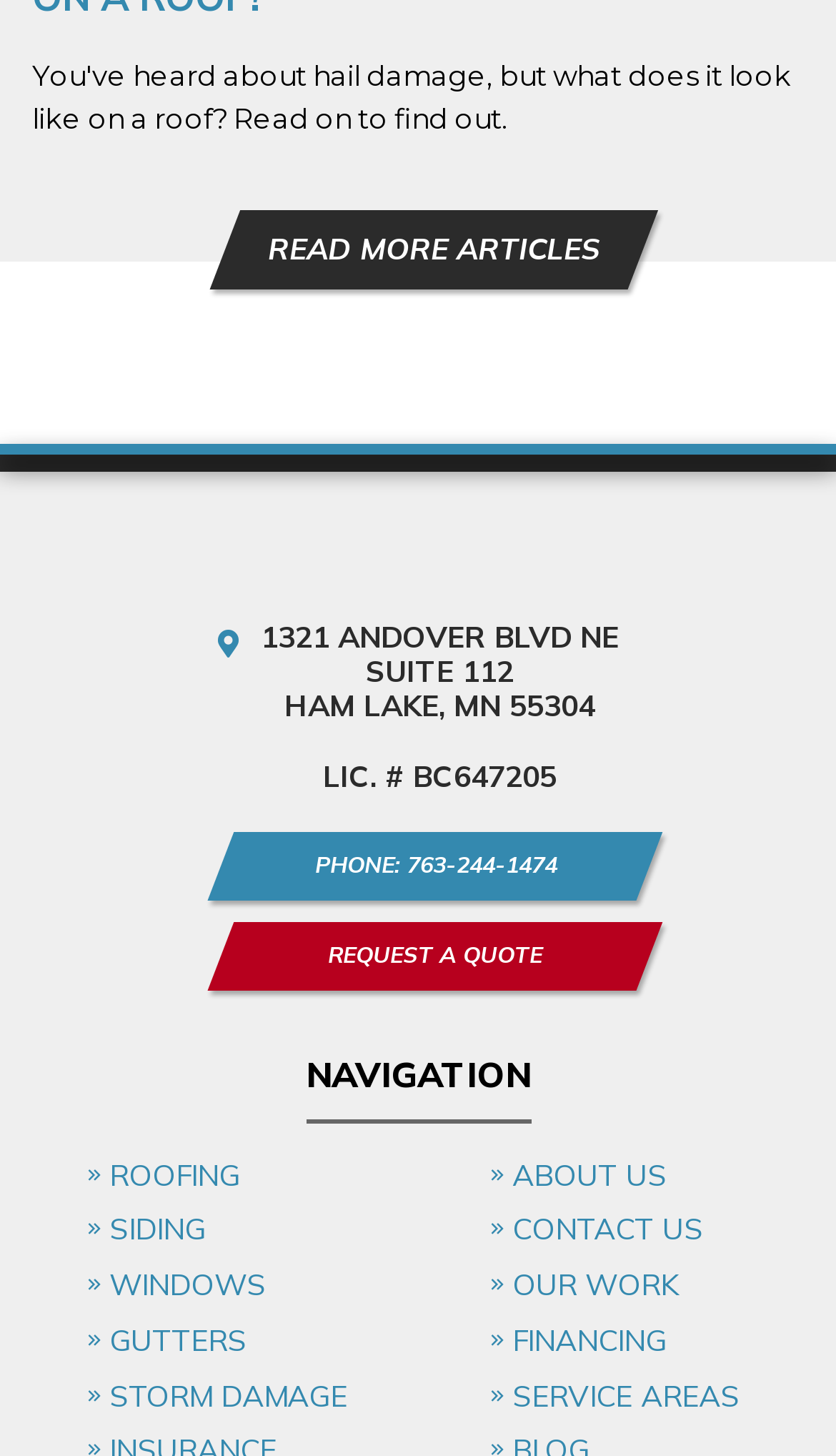Identify the bounding box coordinates of the region that needs to be clicked to carry out this instruction: "View Platinum Restoration Logo". Provide these coordinates as four float numbers ranging from 0 to 1, i.e., [left, top, right, bottom].

[0.272, 0.398, 0.728, 0.426]